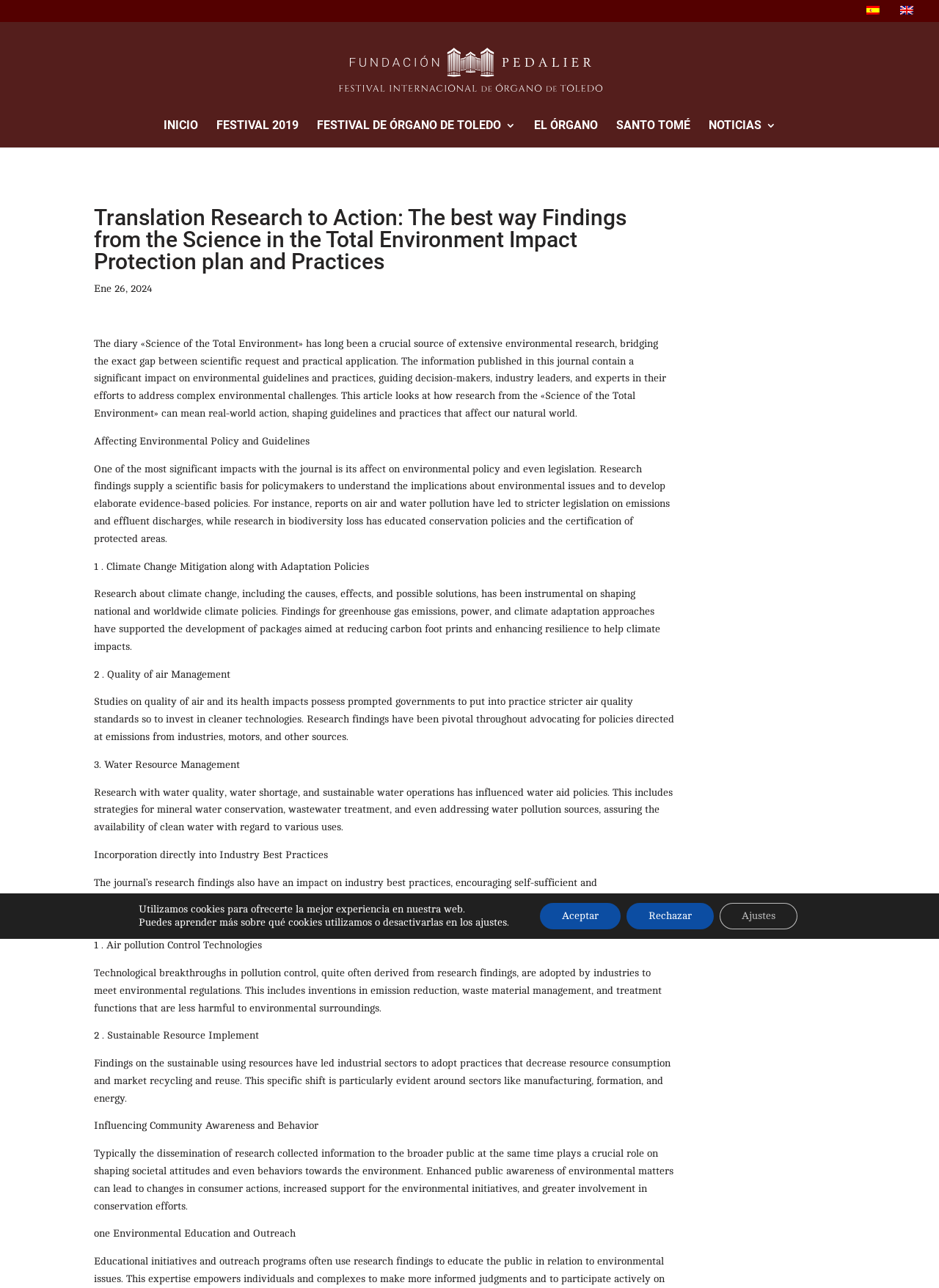Given the following UI element description: "SANTO TOMÉ", find the bounding box coordinates in the webpage screenshot.

[0.656, 0.093, 0.735, 0.114]